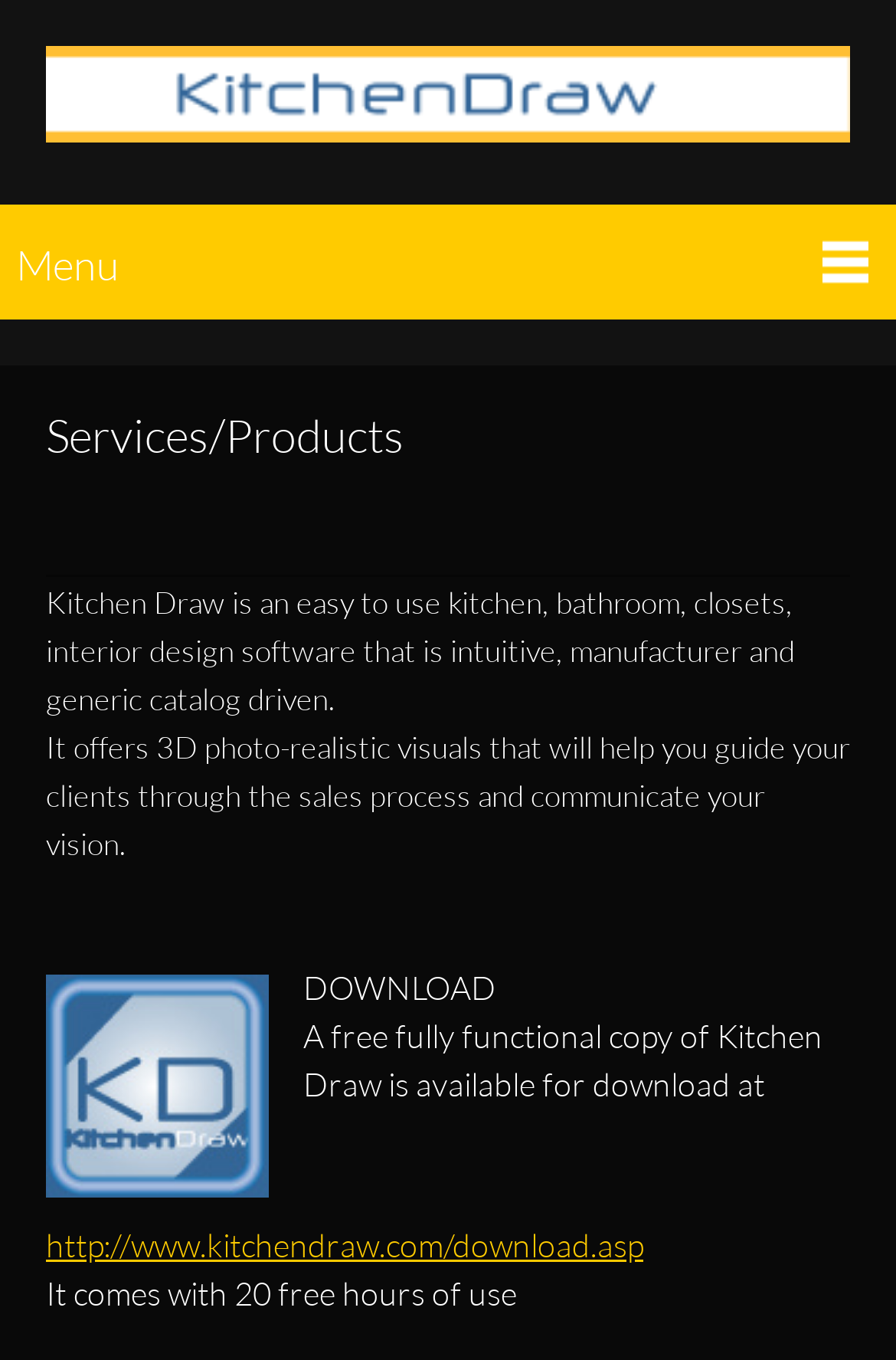Find the UI element described as: "http://www.kitchendraw.com/download.asp" and predict its bounding box coordinates. Ensure the coordinates are four float numbers between 0 and 1, [left, top, right, bottom].

[0.051, 0.9, 0.718, 0.929]